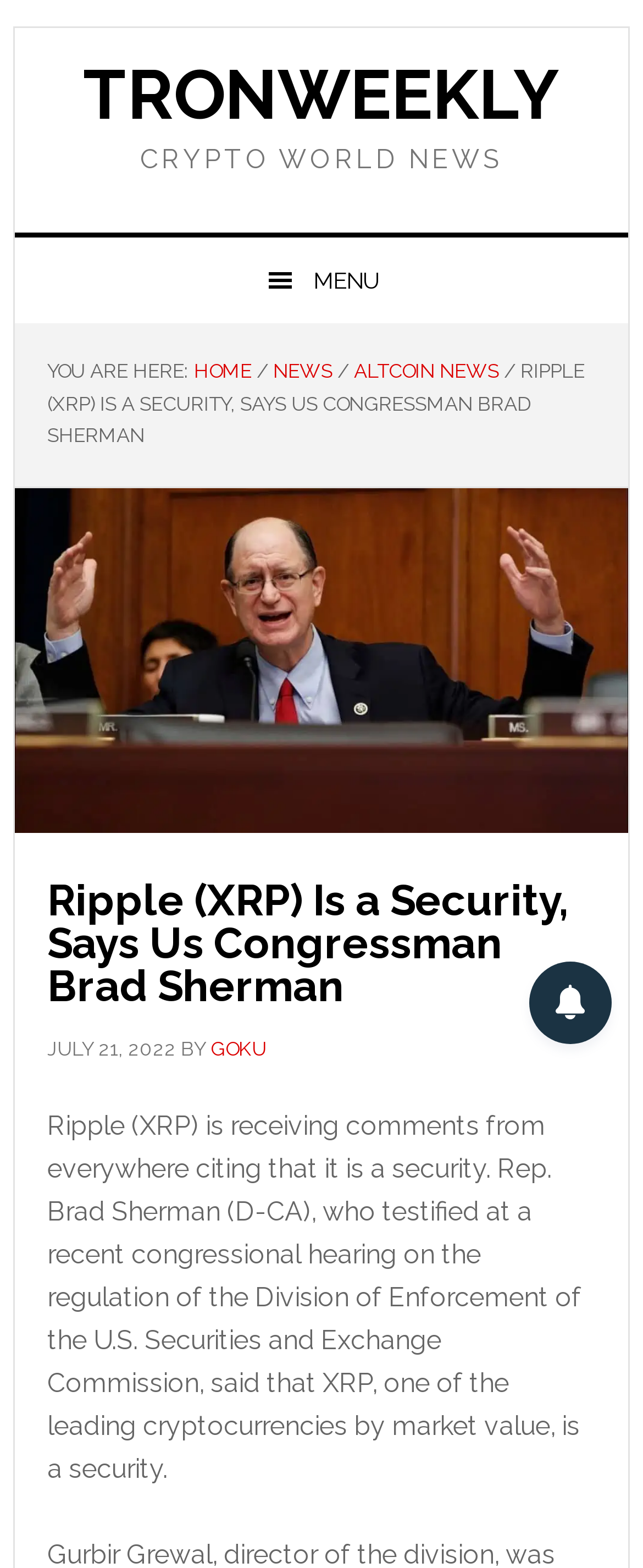Explain the webpage's layout and main content in detail.

The webpage is about Ripple (XRP) being considered a security, as stated by US Congressman Brad Sherman. At the top left corner, there are four links to skip to different sections of the page: primary navigation, main content, primary sidebar, and footer. 

Below these links, there is a prominent link to "TRONWEEKLY" on the top left side of the page. Next to it, there is a heading "CRYPTO WORLD NEWS" in a larger font. 

On the top right side, there is a menu button with a hamburger icon. When expanded, it displays a breadcrumb navigation menu with links to "HOME", "NEWS", "ALTCOIN NEWS", and the current page, separated by breadcrumb separators. The current page title "RIPPLE (XRP) IS A SECURITY, SAYS US CONGRESSMAN BRAD SHERMAN" is also displayed below the menu button.

Below the menu button, there is a large image related to the article, taking up most of the width of the page. 

The main content of the page is divided into sections. The first section has a heading with the same title as the page, followed by a timestamp "JULY 21, 2022" and the author's name "GOKU". The main article text is below the heading, discussing how Ripple (XRP) is considered a security according to Congressman Brad Sherman.

On the bottom right side of the page, there is a small image, but its purpose is unclear.